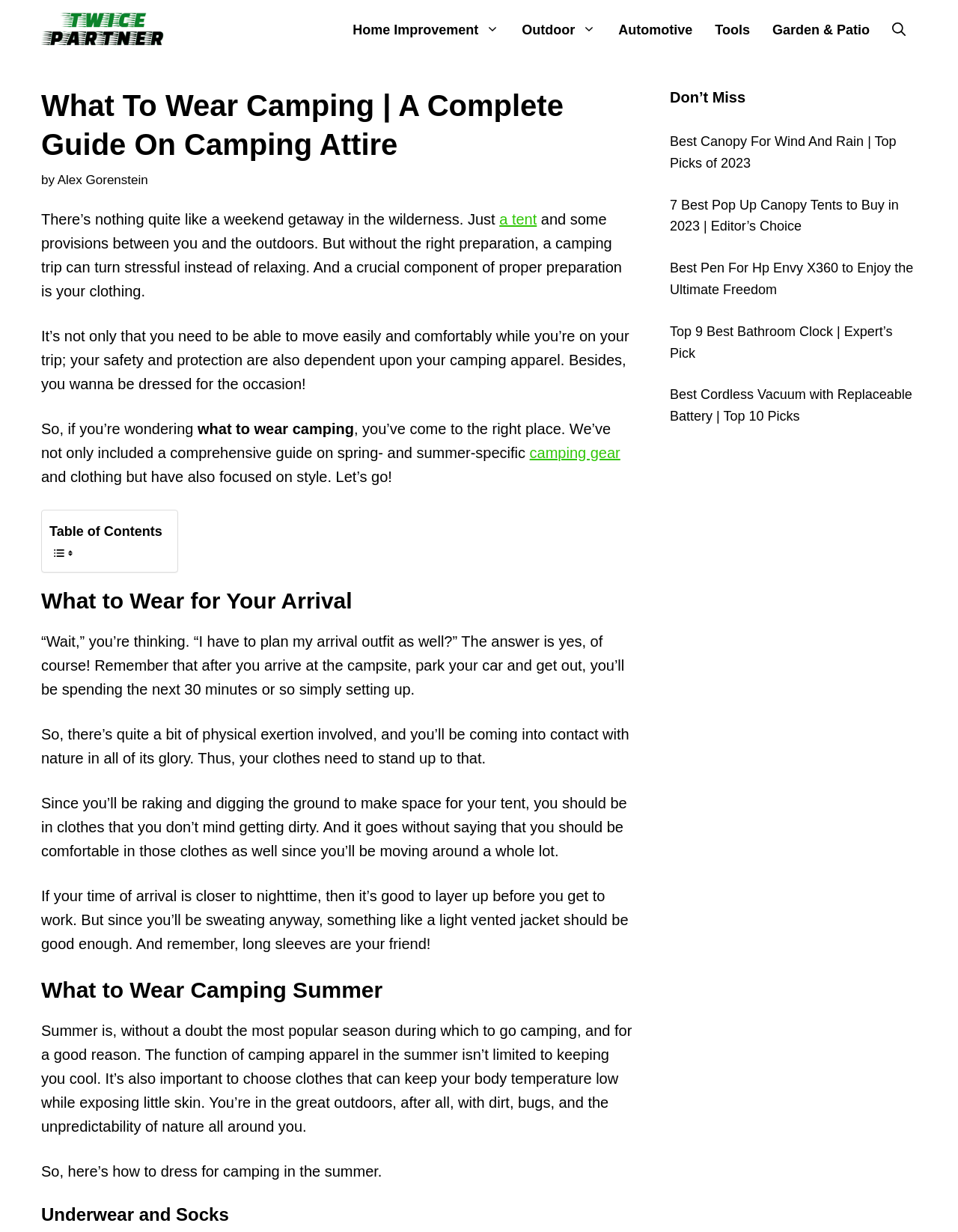Please give the bounding box coordinates of the area that should be clicked to fulfill the following instruction: "Click on the 'Twice Partner' link". The coordinates should be in the format of four float numbers from 0 to 1, i.e., [left, top, right, bottom].

[0.043, 0.0, 0.172, 0.049]